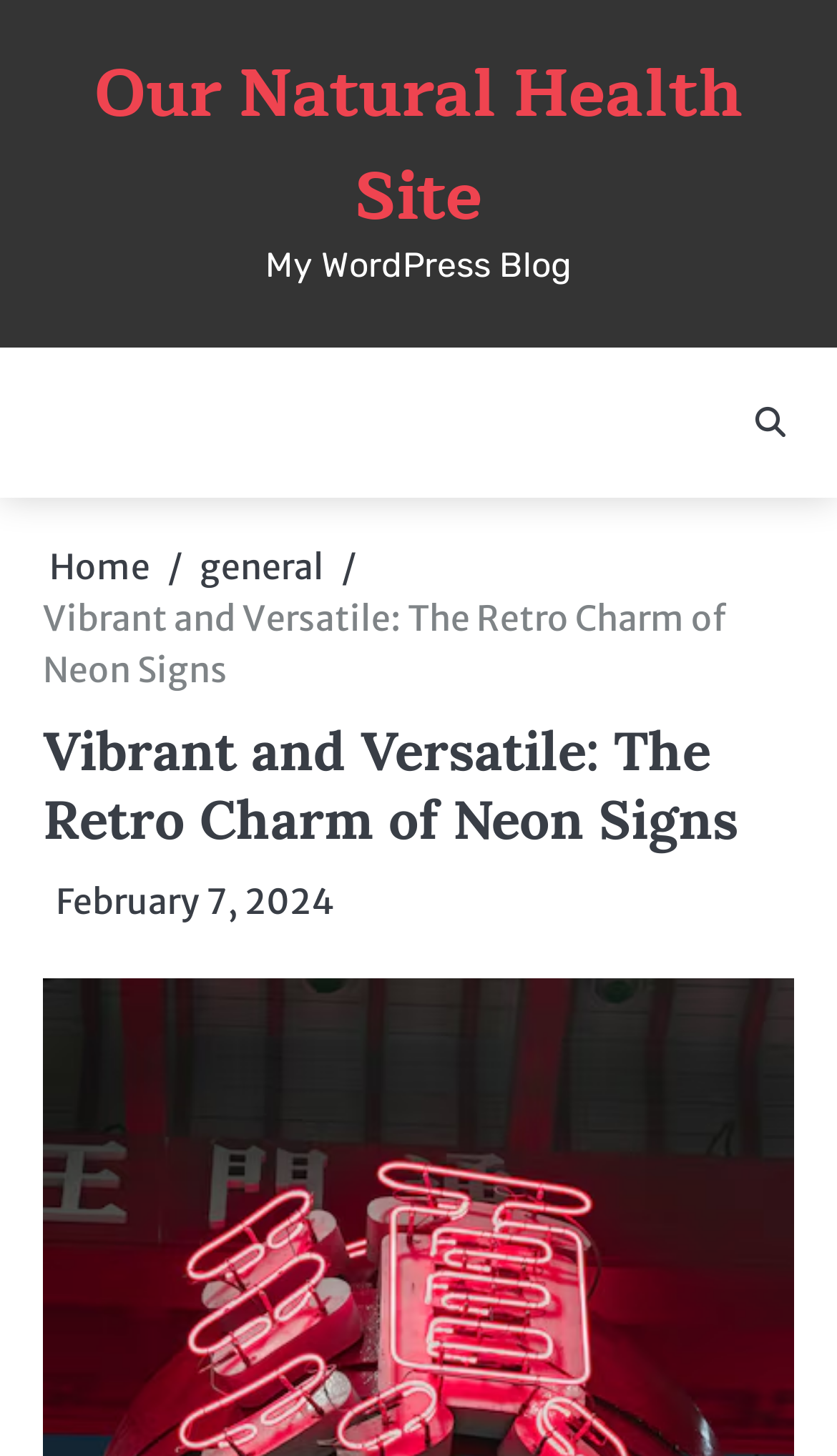Please find the top heading of the webpage and generate its text.

Vibrant and Versatile: The Retro Charm of Neon Signs